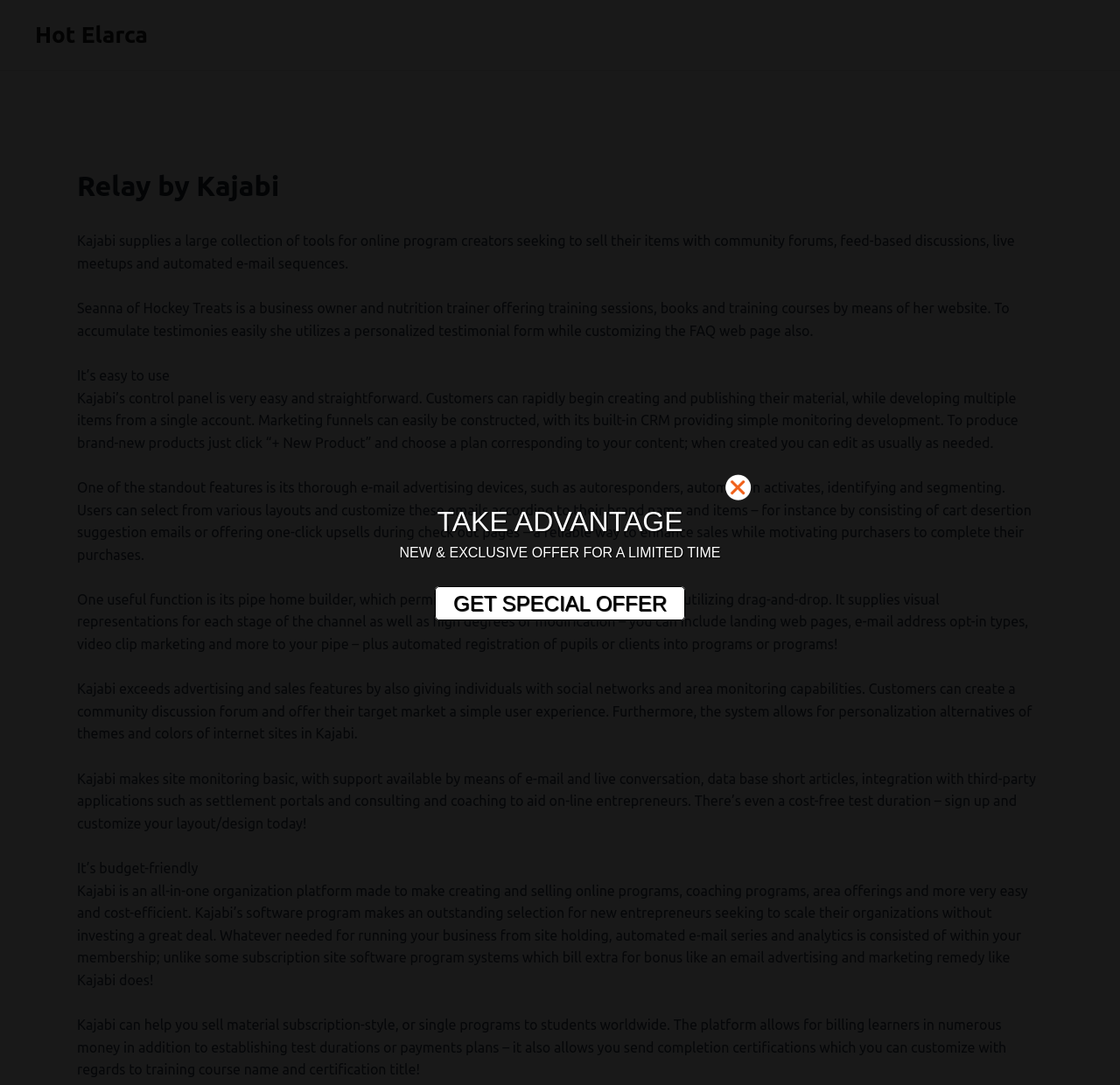Highlight the bounding box of the UI element that corresponds to this description: "parent_node: TAKE ADVANTAGE".

[0.648, 0.437, 0.68, 0.471]